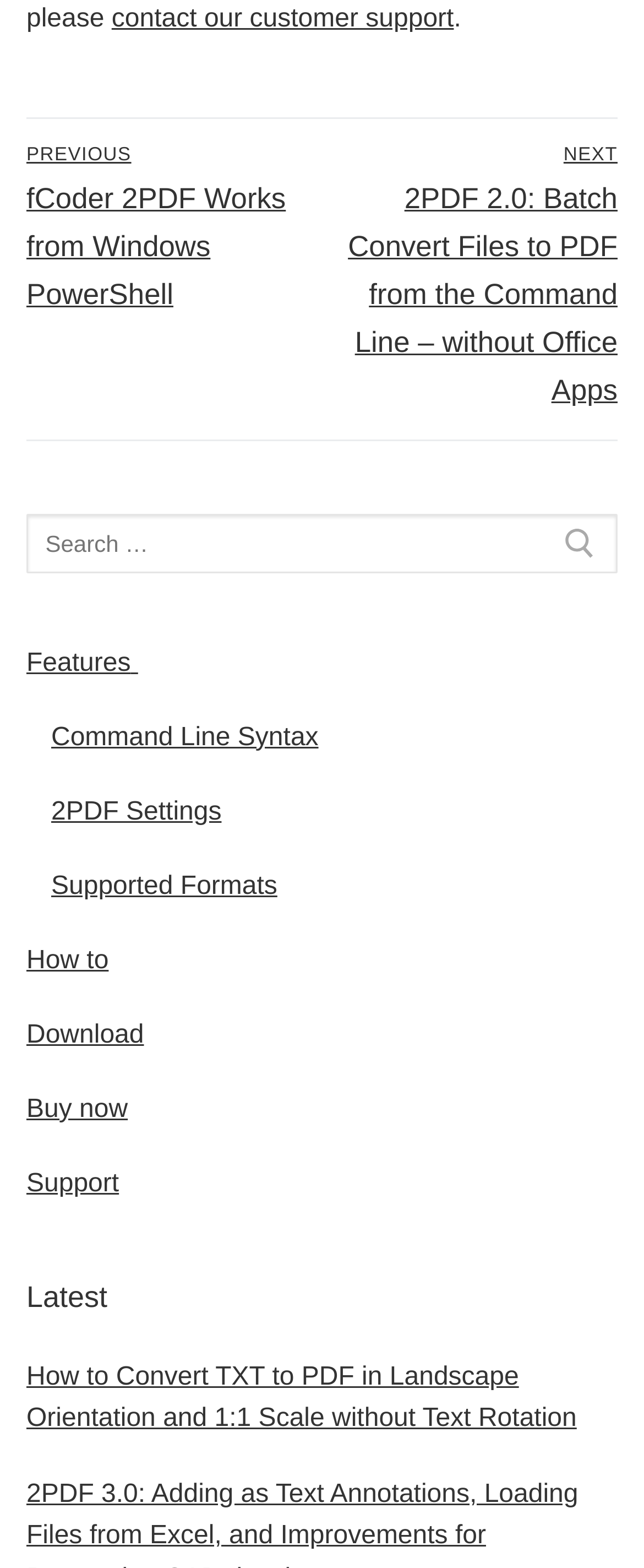Provide a brief response to the question using a single word or phrase: 
How many navigation links are there?

8